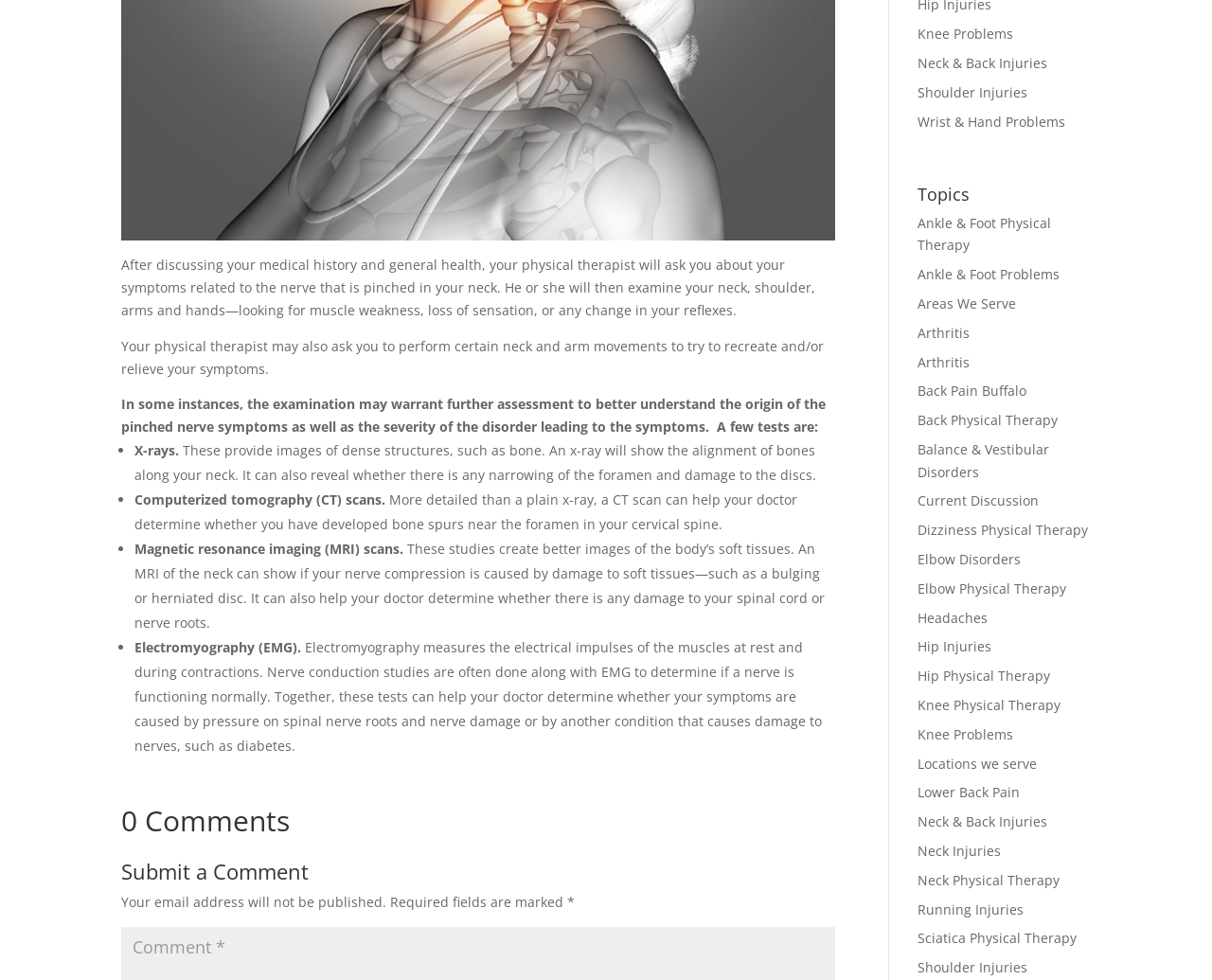Provide a single word or phrase to answer the given question: 
What is the purpose of an MRI scan in diagnosing pinched nerve symptoms?

Show soft tissue damage